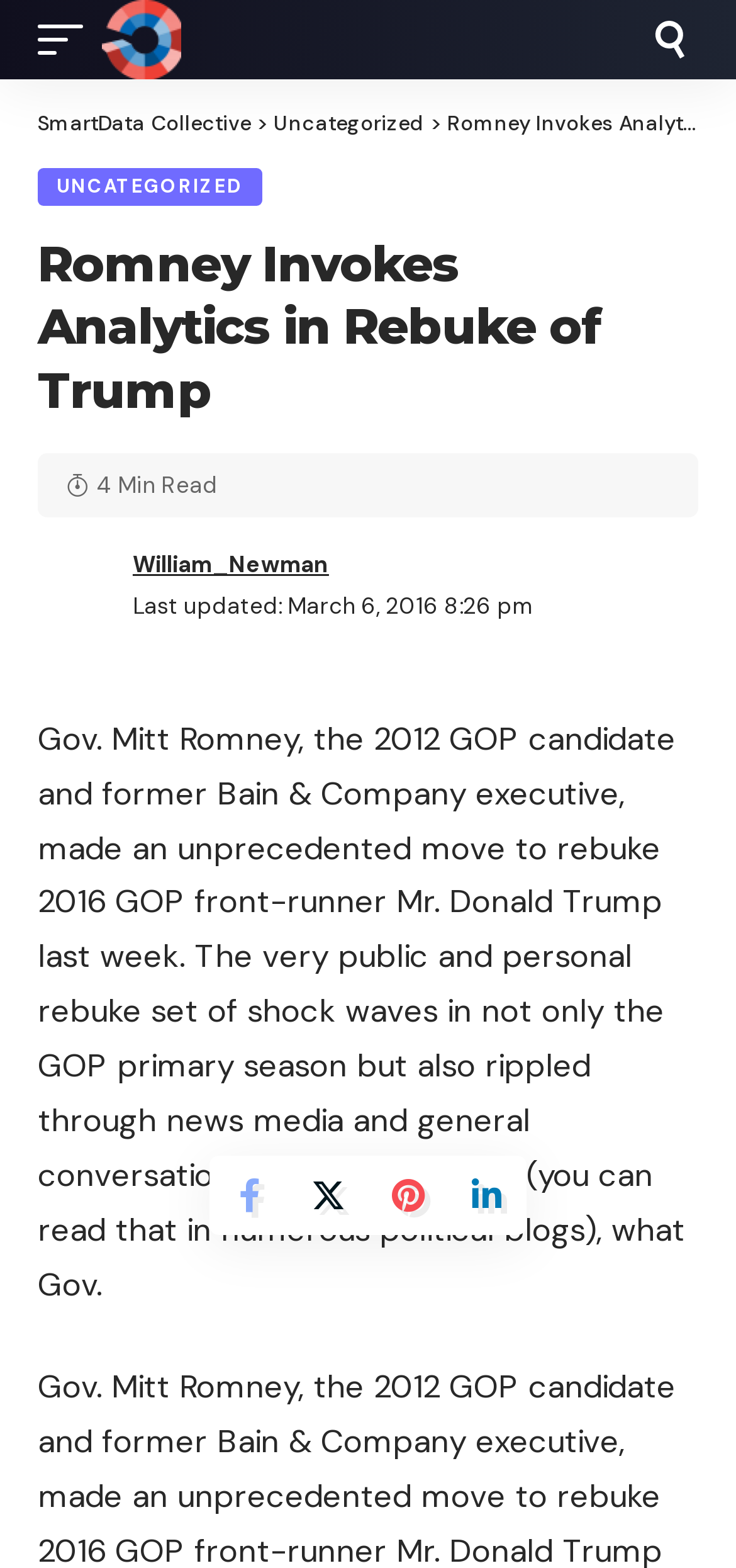Based on the description "The Black Pixel web stack2016", find the bounding box of the specified UI element.

None